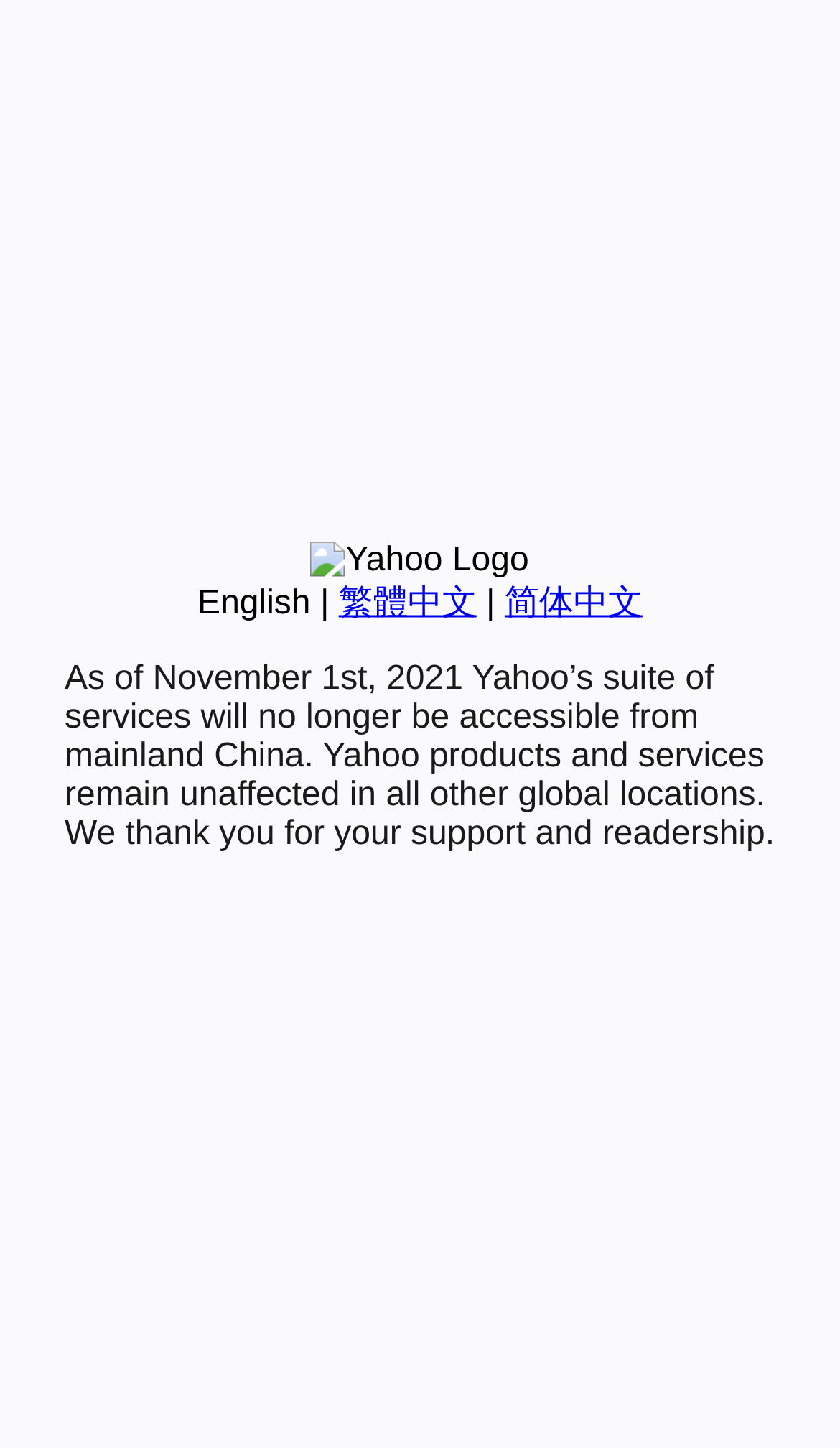Given the element description 简体中文, identify the bounding box coordinates for the UI element on the webpage screenshot. The format should be (top-left x, top-left y, bottom-right x, bottom-right y), with values between 0 and 1.

[0.601, 0.404, 0.765, 0.429]